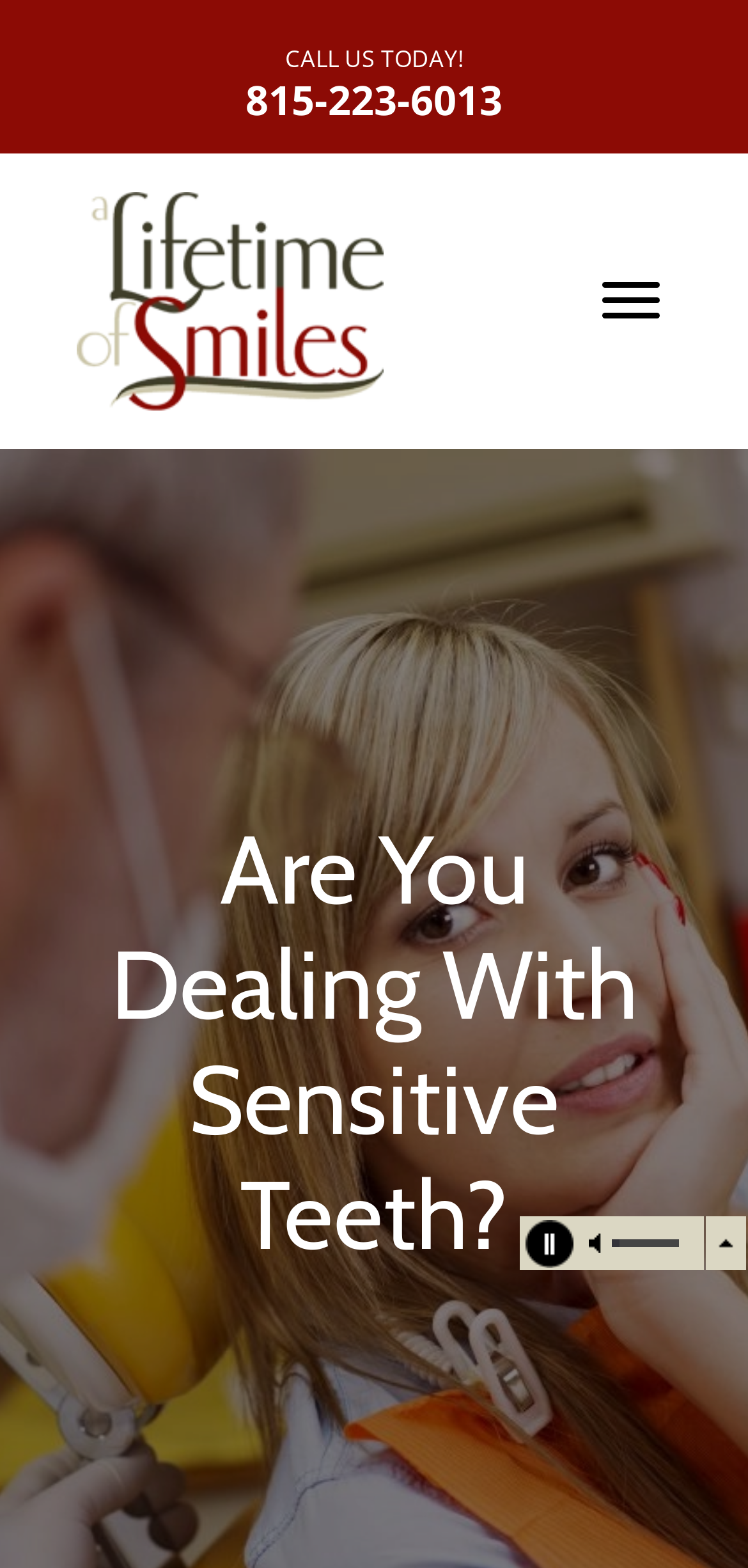Locate and provide the bounding box coordinates for the HTML element that matches this description: "Call us today! 815-223-6013".

[0.0, 0.0, 1.0, 0.098]